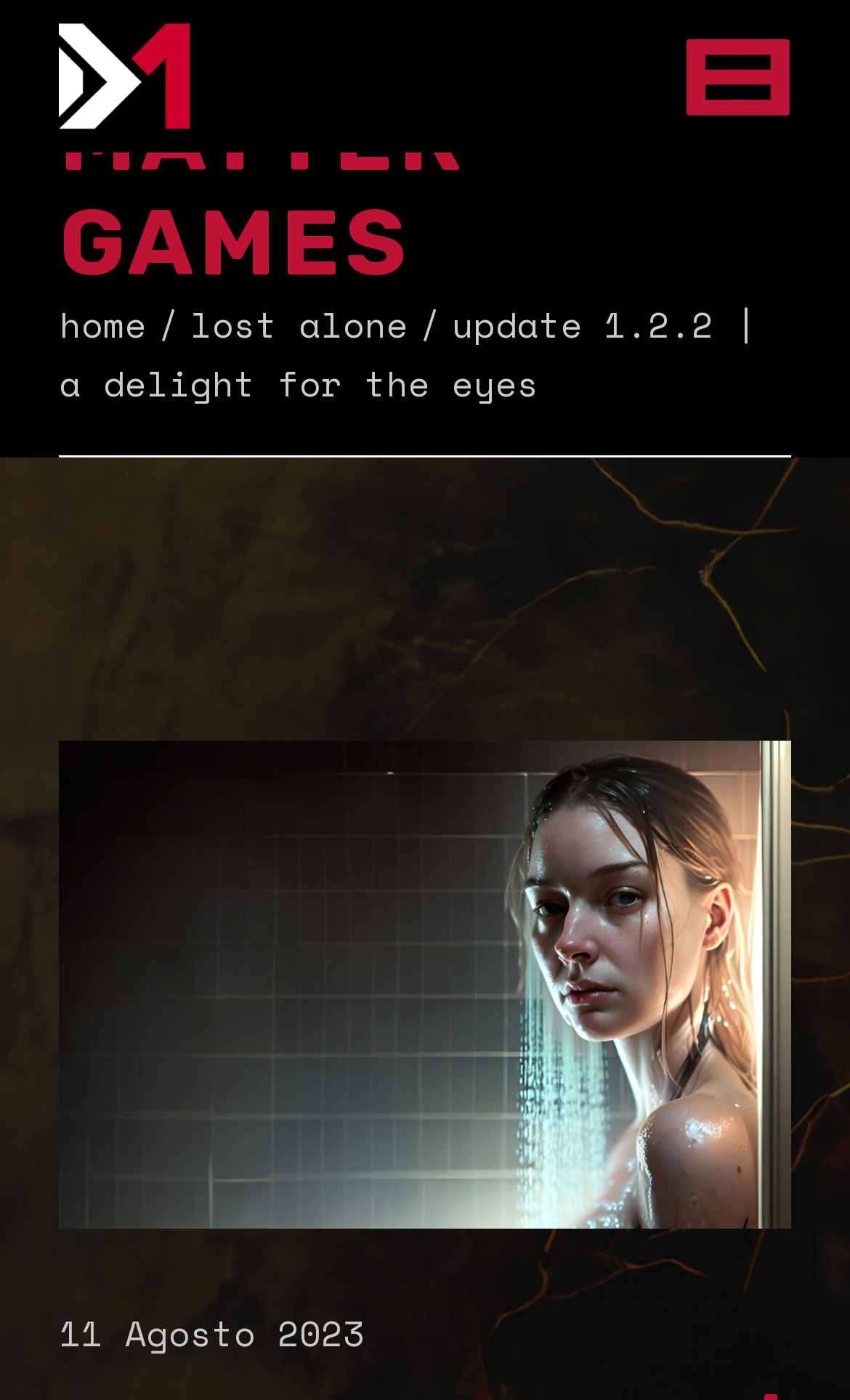Give the bounding box coordinates for the element described as: "Home".

[0.07, 0.212, 0.173, 0.254]